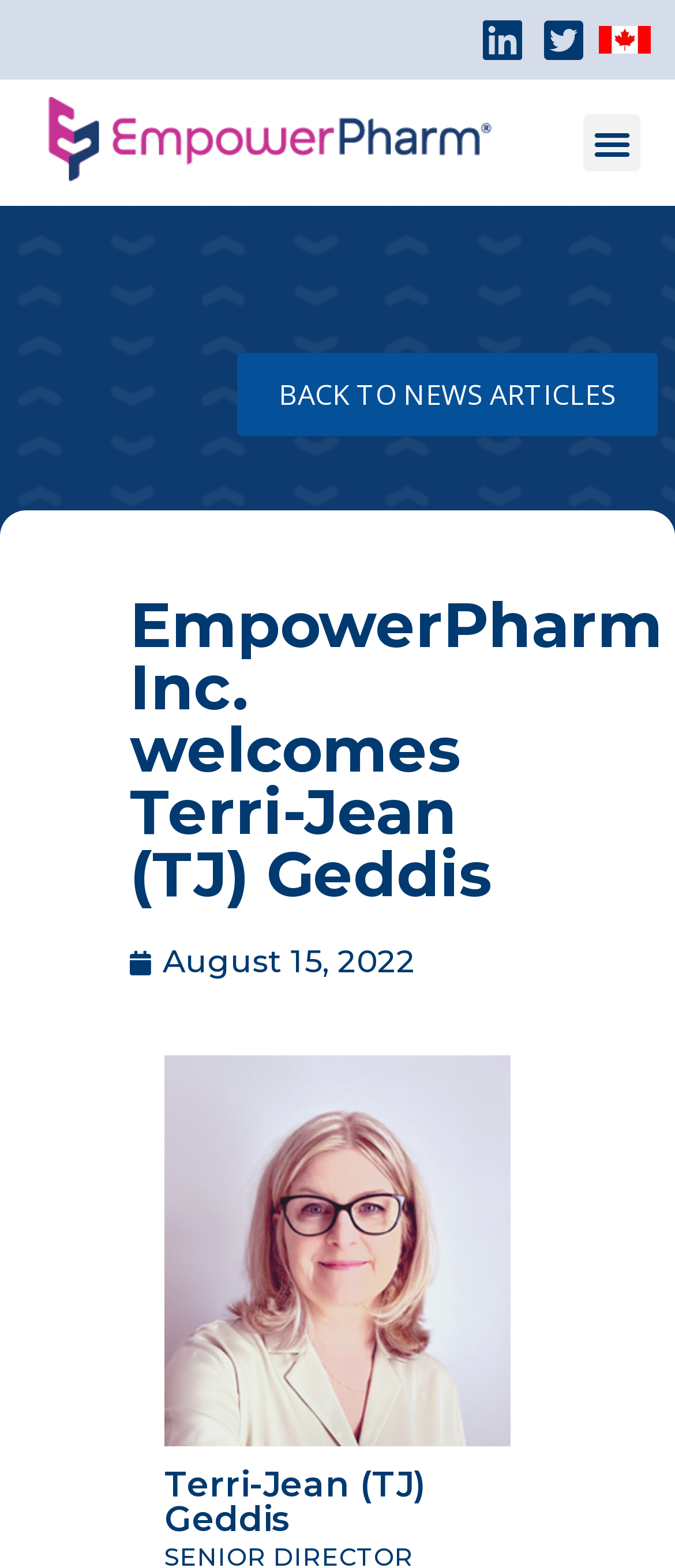Please answer the following question using a single word or phrase: 
What is the position of TJ Geddis?

Commercial leader